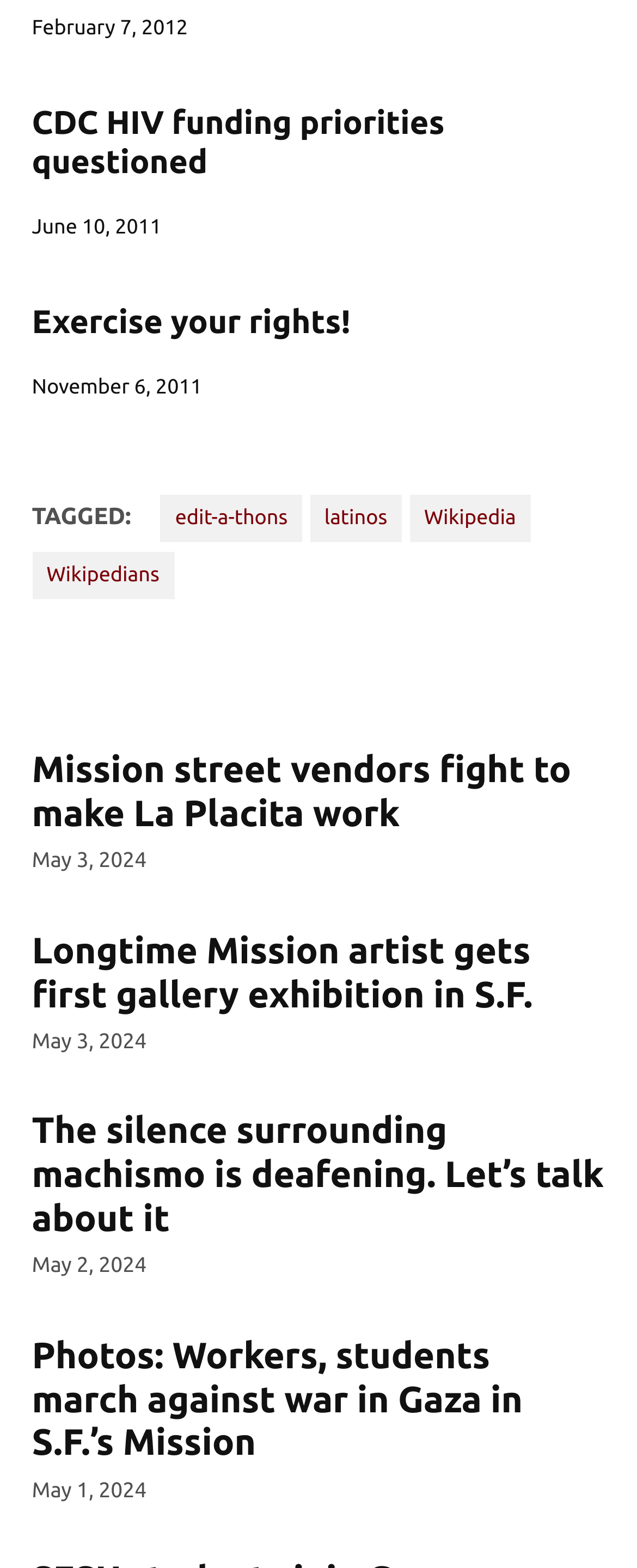Determine the coordinates of the bounding box for the clickable area needed to execute this instruction: "Click on 'Photos: Workers, students march against war in Gaza in S.F.’s Mission'".

[0.05, 0.847, 0.95, 0.94]